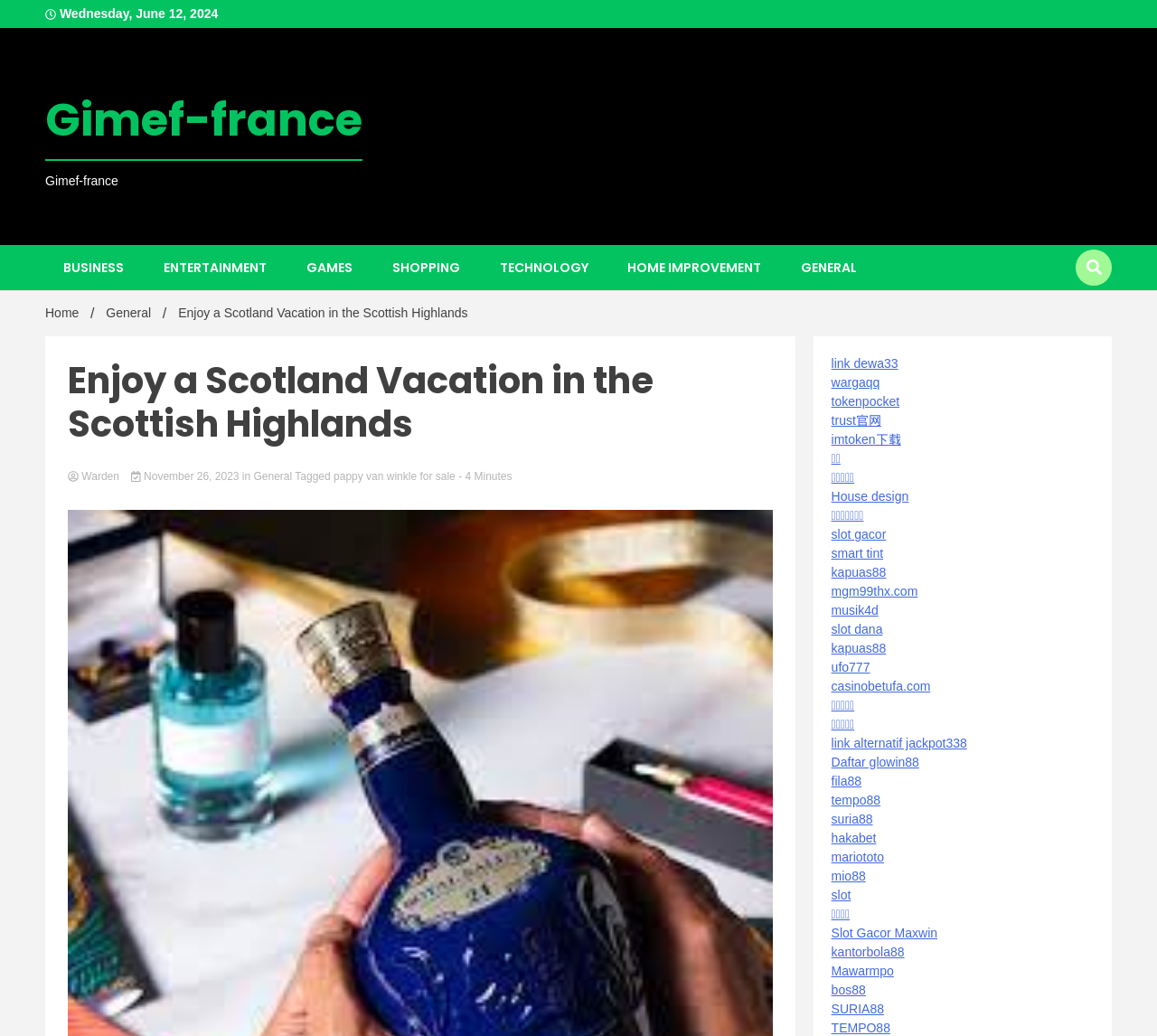Please specify the bounding box coordinates of the clickable region to carry out the following instruction: "Click on the 'Gimef-france' link". The coordinates should be four float numbers between 0 and 1, in the format [left, top, right, bottom].

[0.039, 0.079, 0.313, 0.166]